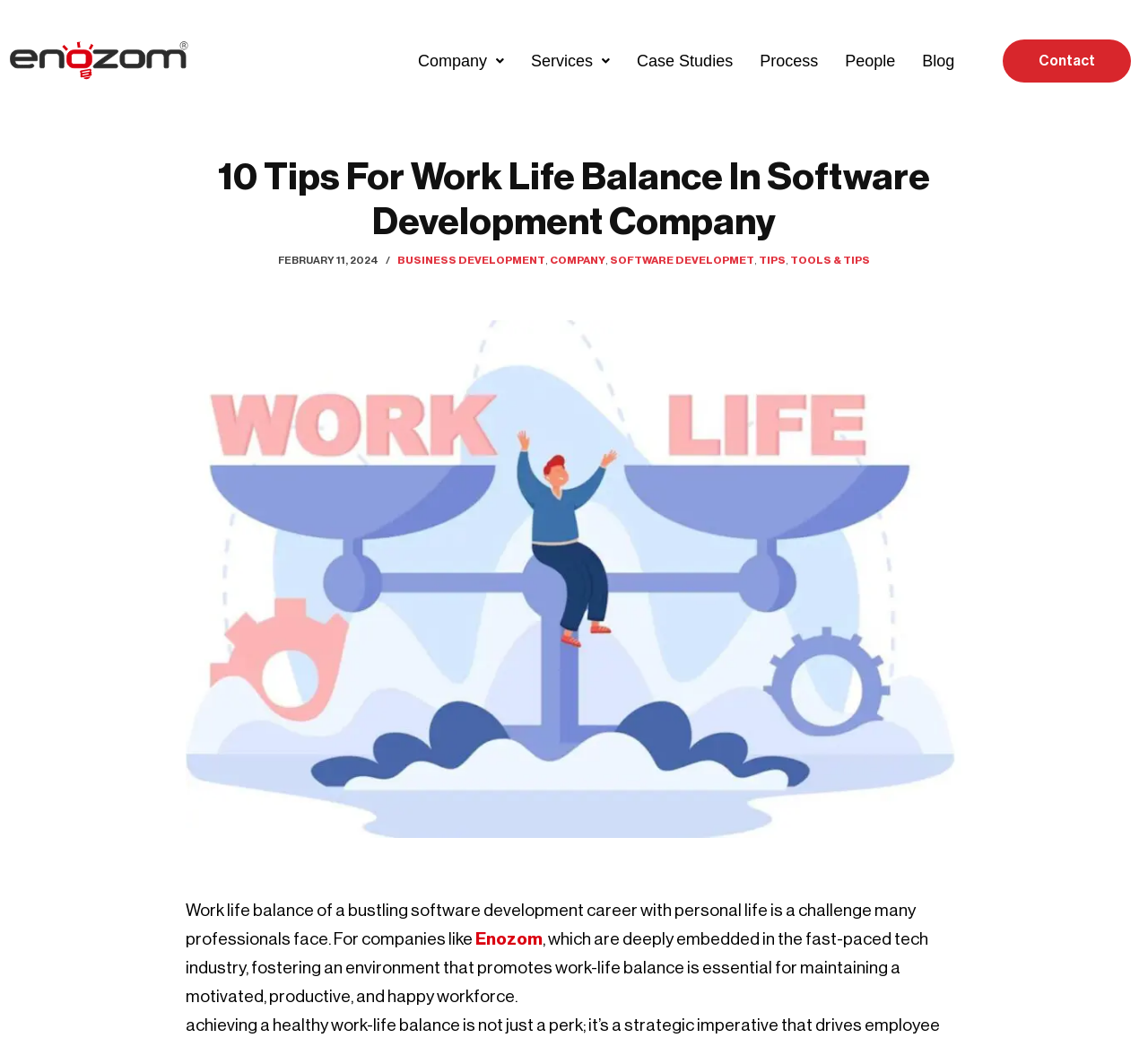Please determine the bounding box coordinates of the clickable area required to carry out the following instruction: "Subscribe to updates and deals". The coordinates must be four float numbers between 0 and 1, represented as [left, top, right, bottom].

None